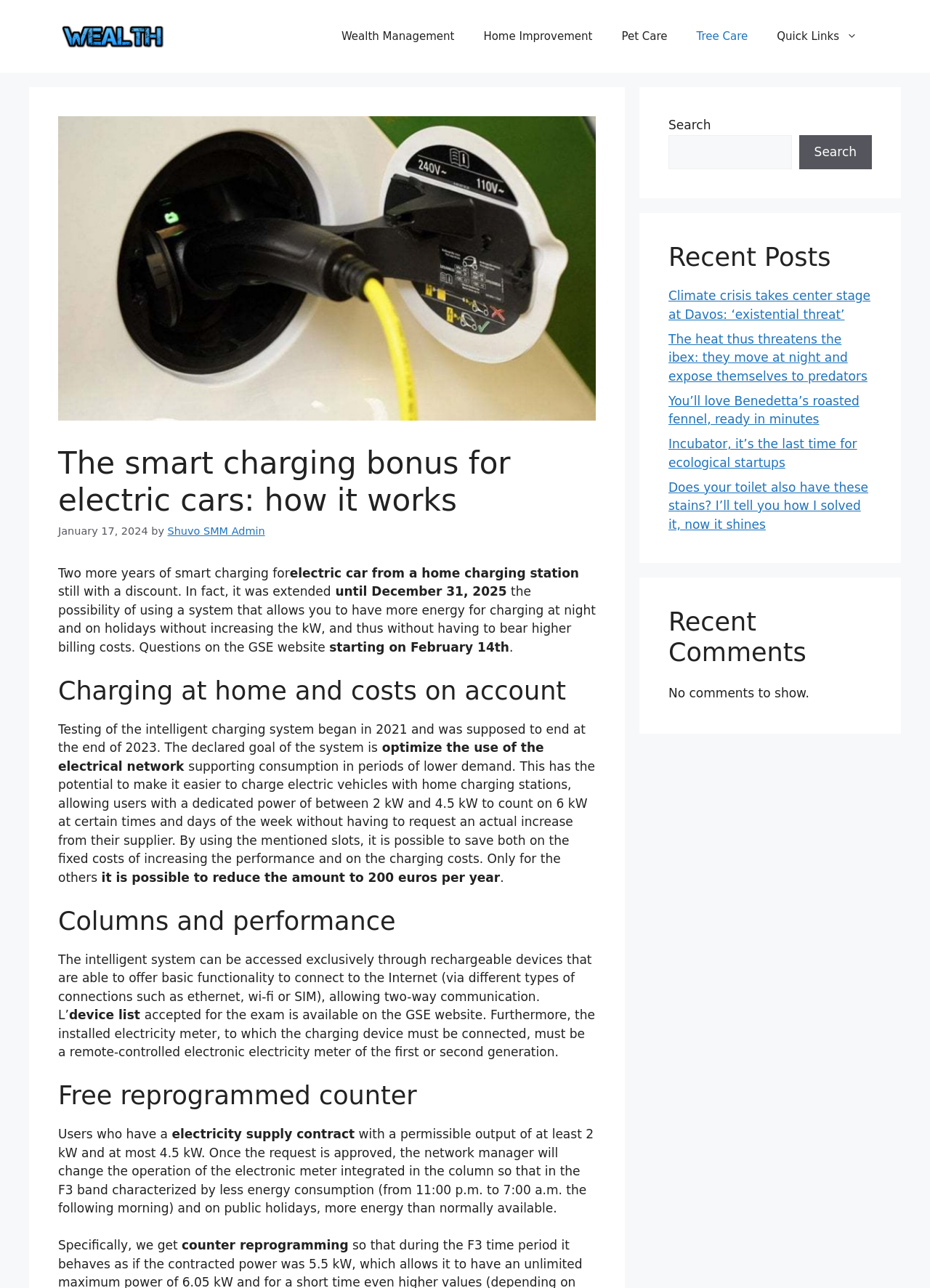What is the condition for users to get counter reprogramming?
Please provide a single word or phrase as the answer based on the screenshot.

Electricity supply contract with 2-4.5 kW output